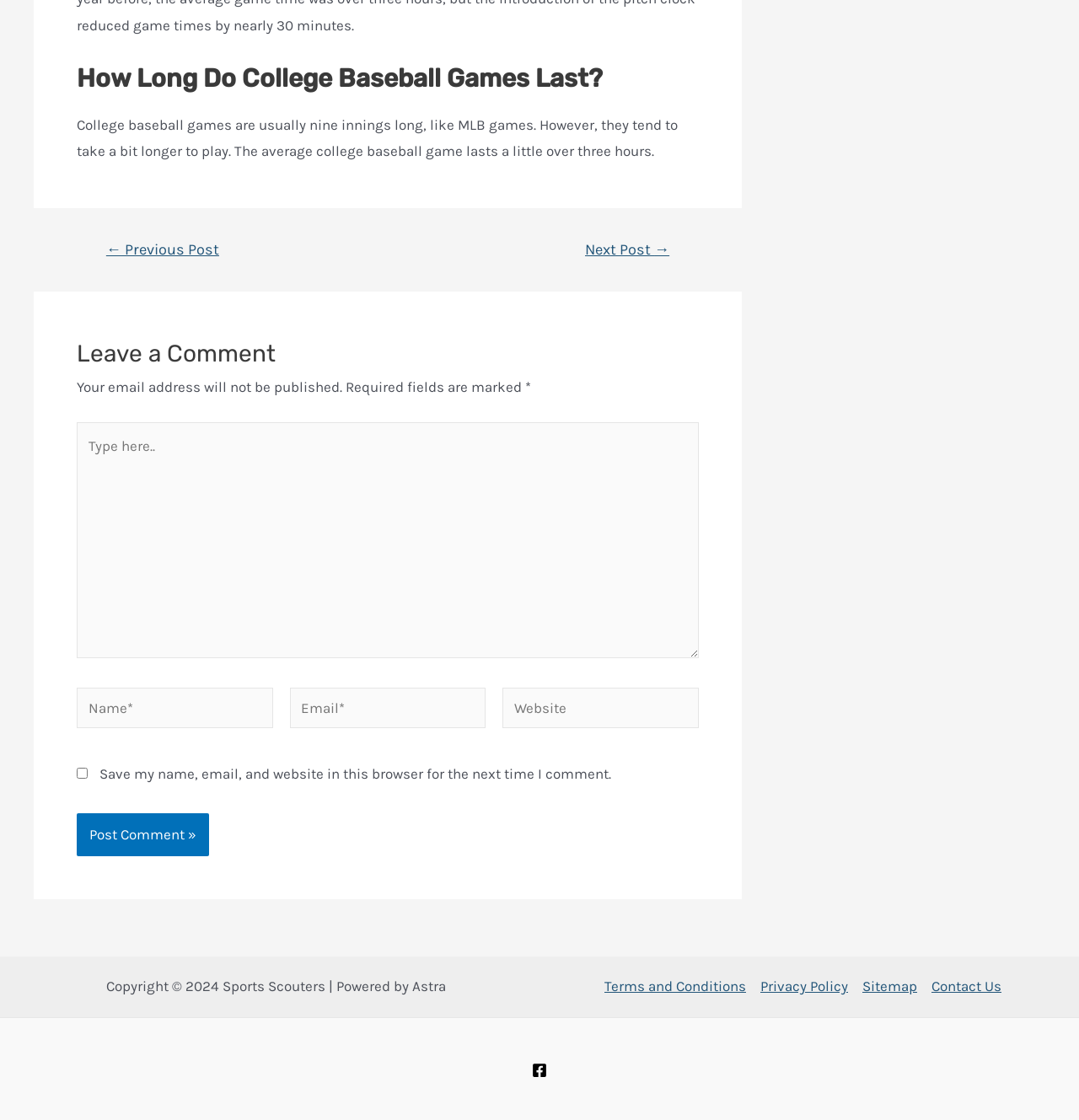Identify the bounding box coordinates for the UI element described as: "Privacy Policy". The coordinates should be provided as four floats between 0 and 1: [left, top, right, bottom].

[0.698, 0.869, 0.793, 0.893]